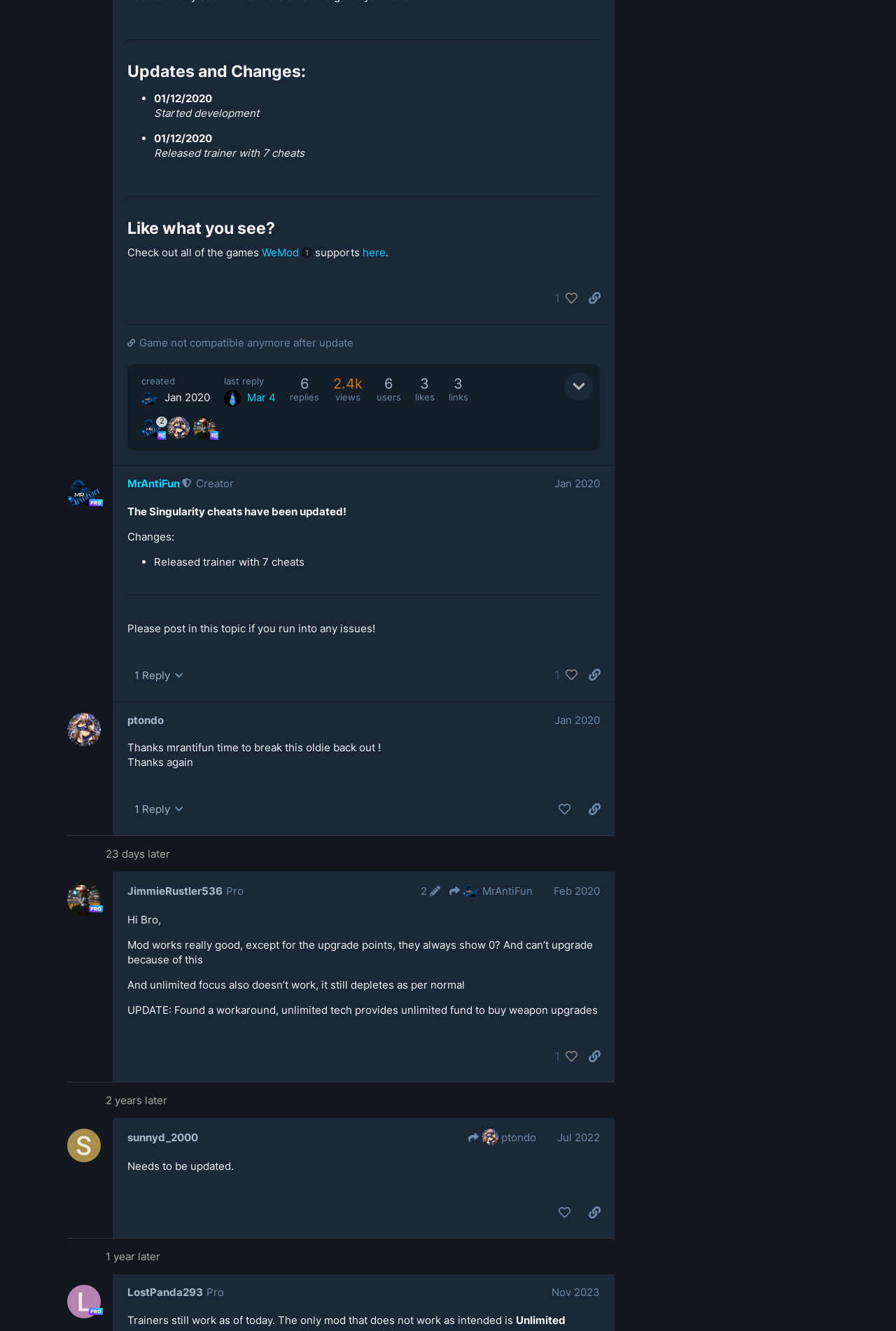Pinpoint the bounding box coordinates of the clickable element to carry out the following instruction: "Click to view likes."

[0.611, 0.215, 0.645, 0.233]